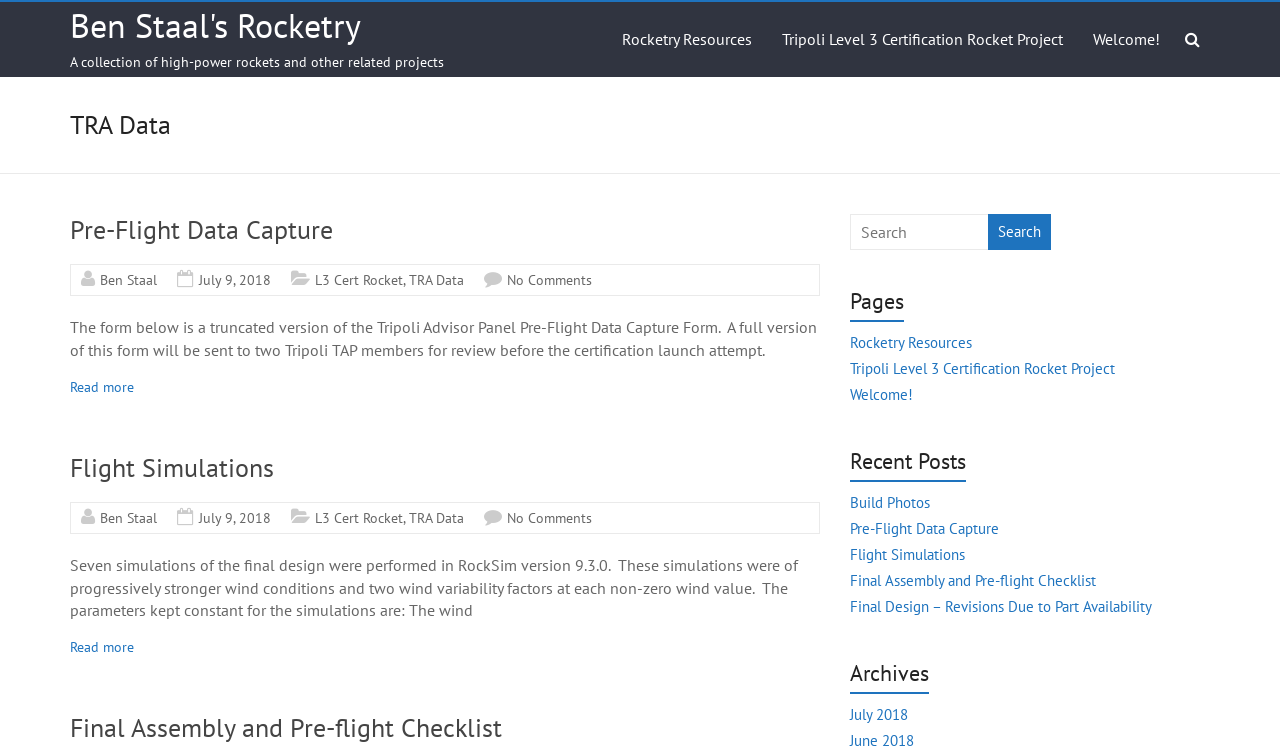Answer the question with a single word or phrase: 
How many articles are on the main page?

2